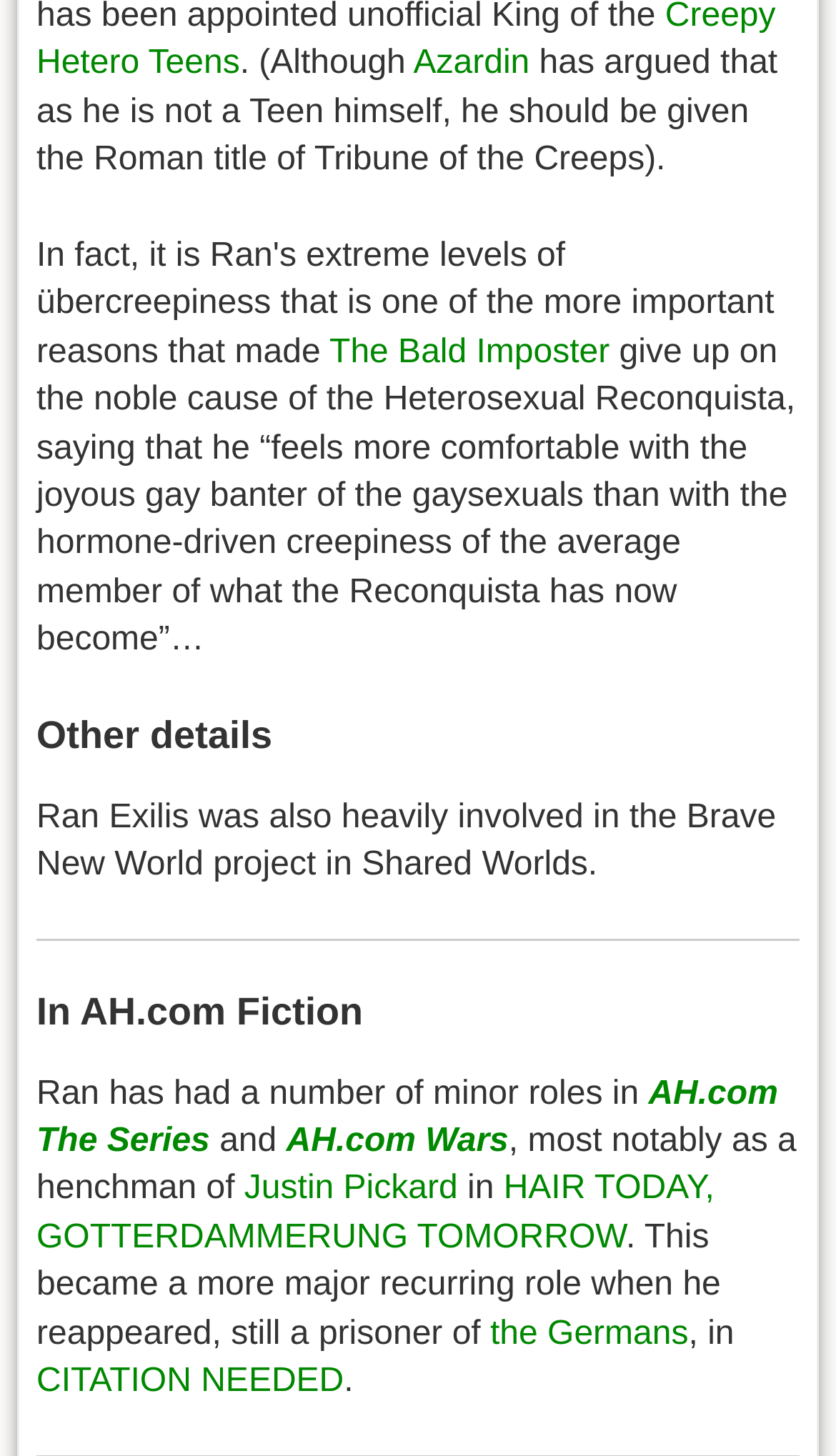Give a short answer using one word or phrase for the question:
What is the name of the article or webpage that Ran reappeared in?

HAIR TODAY, GOTTERDAMMERUNG TOMORROW